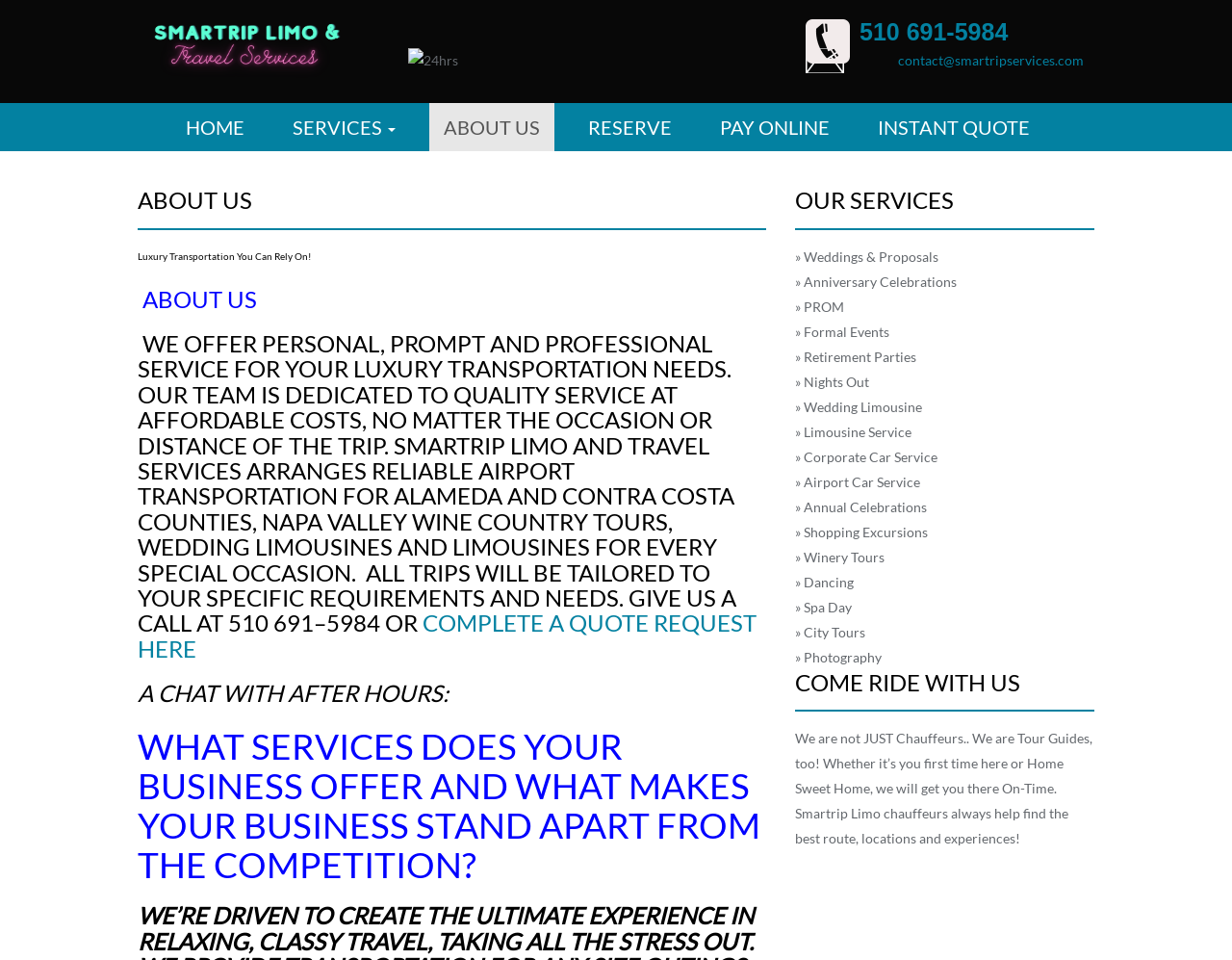Provide the bounding box coordinates of the HTML element this sentence describes: "SERVICES". The bounding box coordinates consist of four float numbers between 0 and 1, i.e., [left, top, right, bottom].

[0.226, 0.108, 0.333, 0.158]